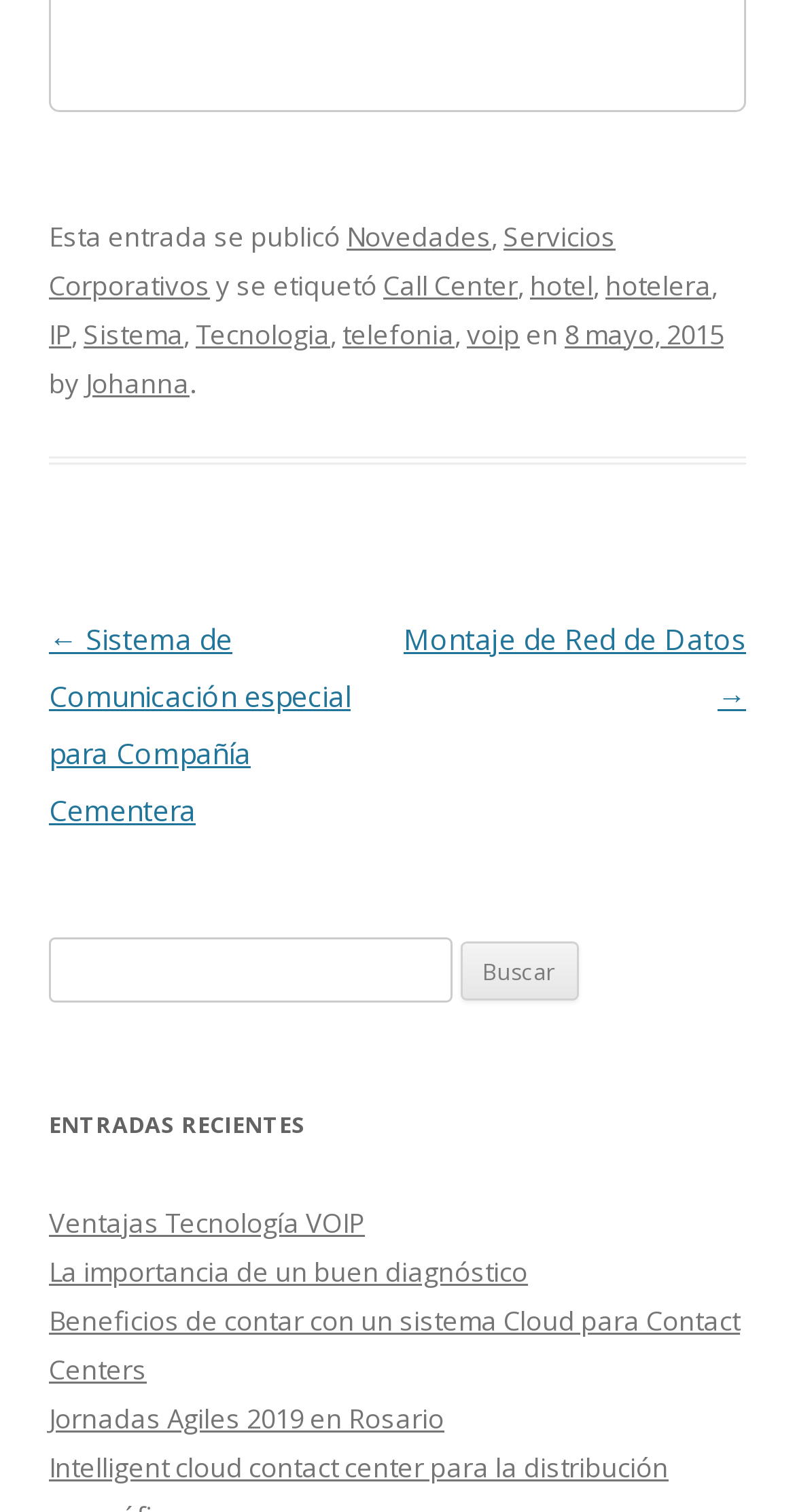Please reply with a single word or brief phrase to the question: 
Who is the author of this blog post?

Johanna